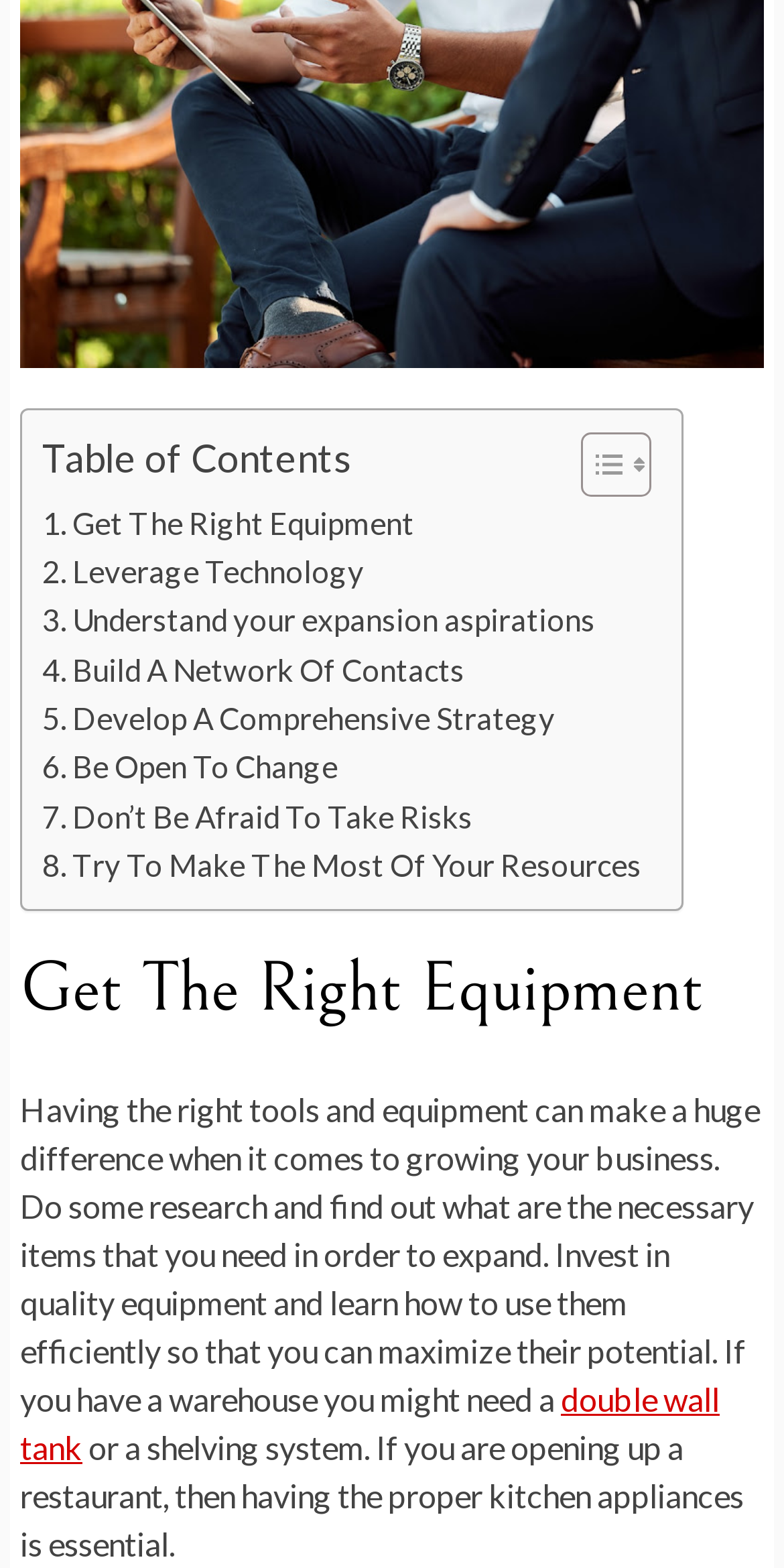What is the purpose of the table of contents?
Please provide a single word or phrase as your answer based on the image.

To navigate the webpage